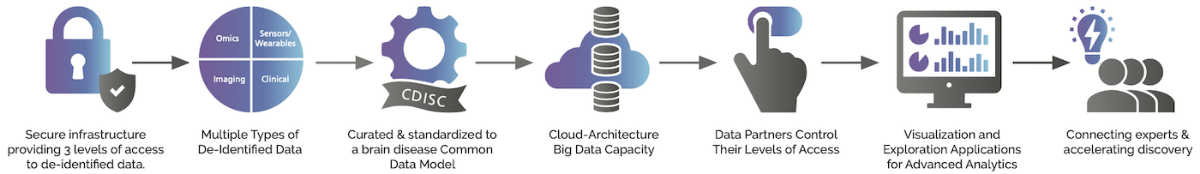Offer an in-depth caption for the image presented.

The image titled "BRAIN Commons - How it Works" illustrates a streamlined workflow for leveraging data in brain health research. It visually represents a secure infrastructure that offers three distinct levels of access to de-identified data, enhancing both privacy and usability. The diagram features various categories of data, including "Omics," "Imaging," and "Sensors/Wearables," emphasizing the diversity of information available for analysis.

Furthermore, the image highlights the importance of standardizing this data with curations aligned to a brain disease Common Data Model (CDISC), promoting consistent analysis across research efforts. It also depicts the scalability of cloud architecture, allowing for substantial data storage capacity and flexibility. Key interactions are shown, where data partners can control their access levels, ensuring that sensitive information is shared responsibly.

Visualization and exploration tools are featured for advanced analytics, demonstrating how researchers can effectively analyze data trends and discover new insights. Overall, the image serves as a comprehensive overview of the BRAINCommons' approach to fostering collaboration among brain health researchers, promoting data sharing, and accelerating scientific discovery.